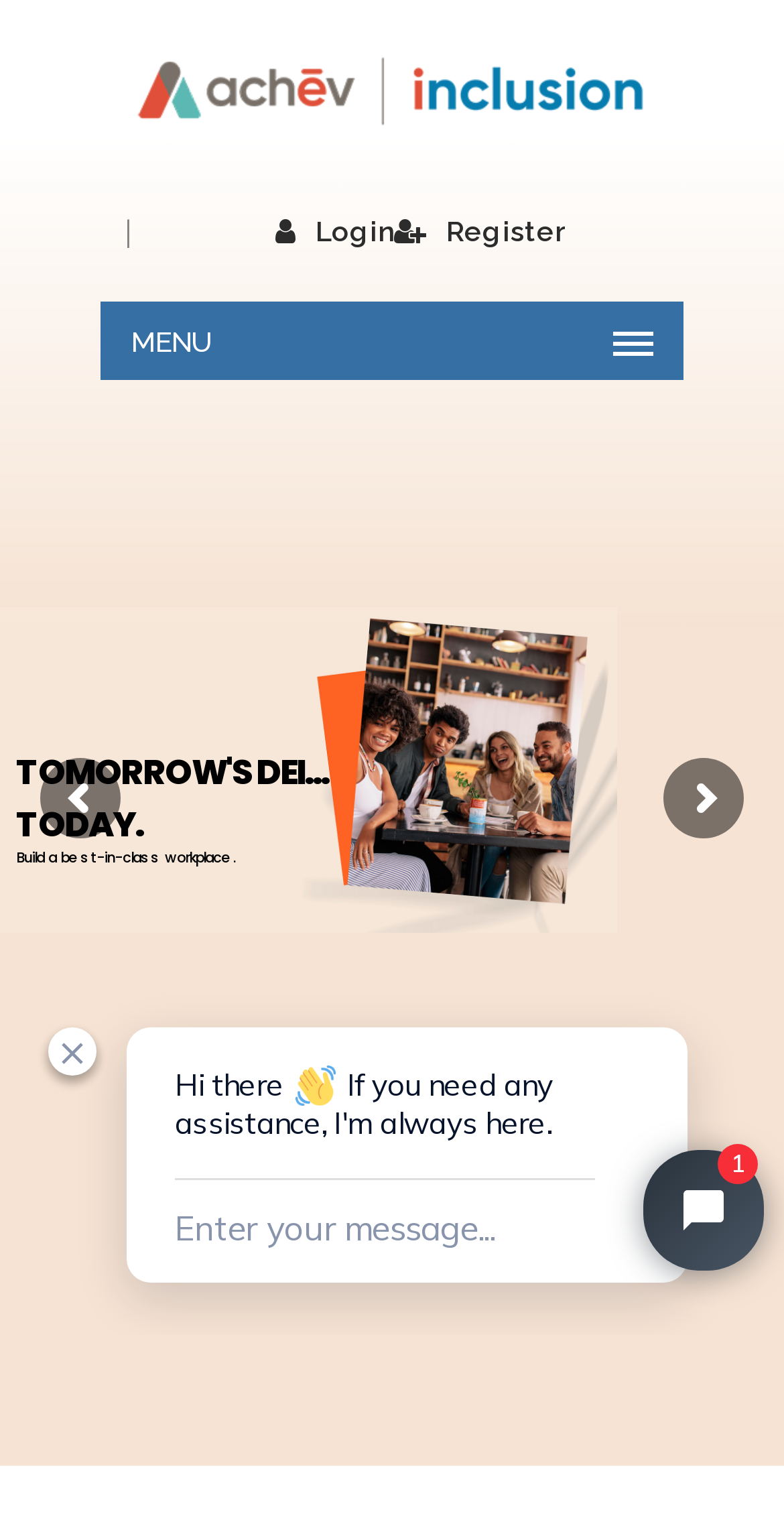Identify the bounding box coordinates for the UI element mentioned here: "title="Achēv Inclusion"". Provide the coordinates as four float values between 0 and 1, i.e., [left, top, right, bottom].

[0.128, 0.02, 0.872, 0.098]